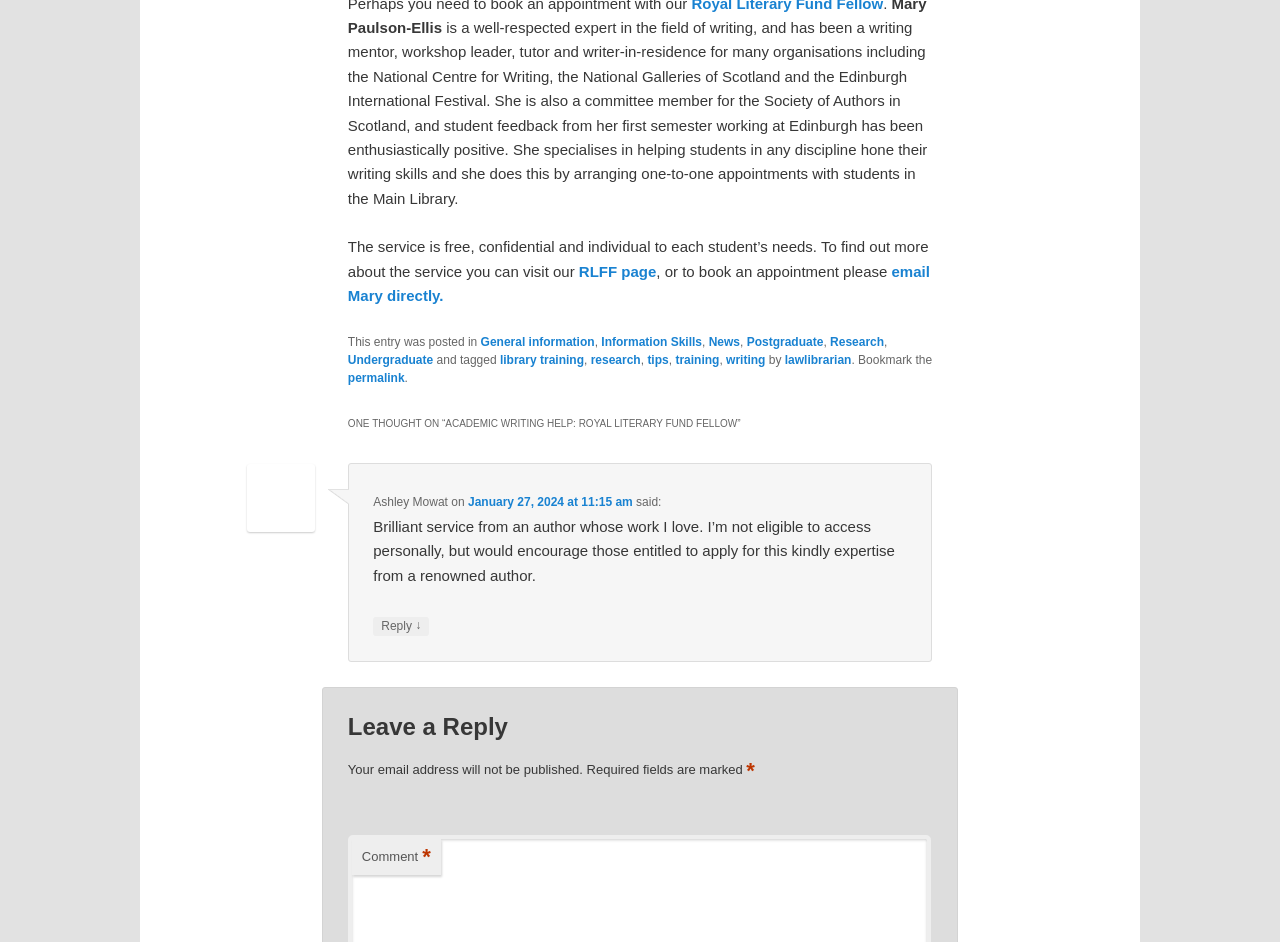Specify the bounding box coordinates of the region I need to click to perform the following instruction: "leave a reply". The coordinates must be four float numbers in the range of 0 to 1, i.e., [left, top, right, bottom].

[0.272, 0.756, 0.728, 0.789]